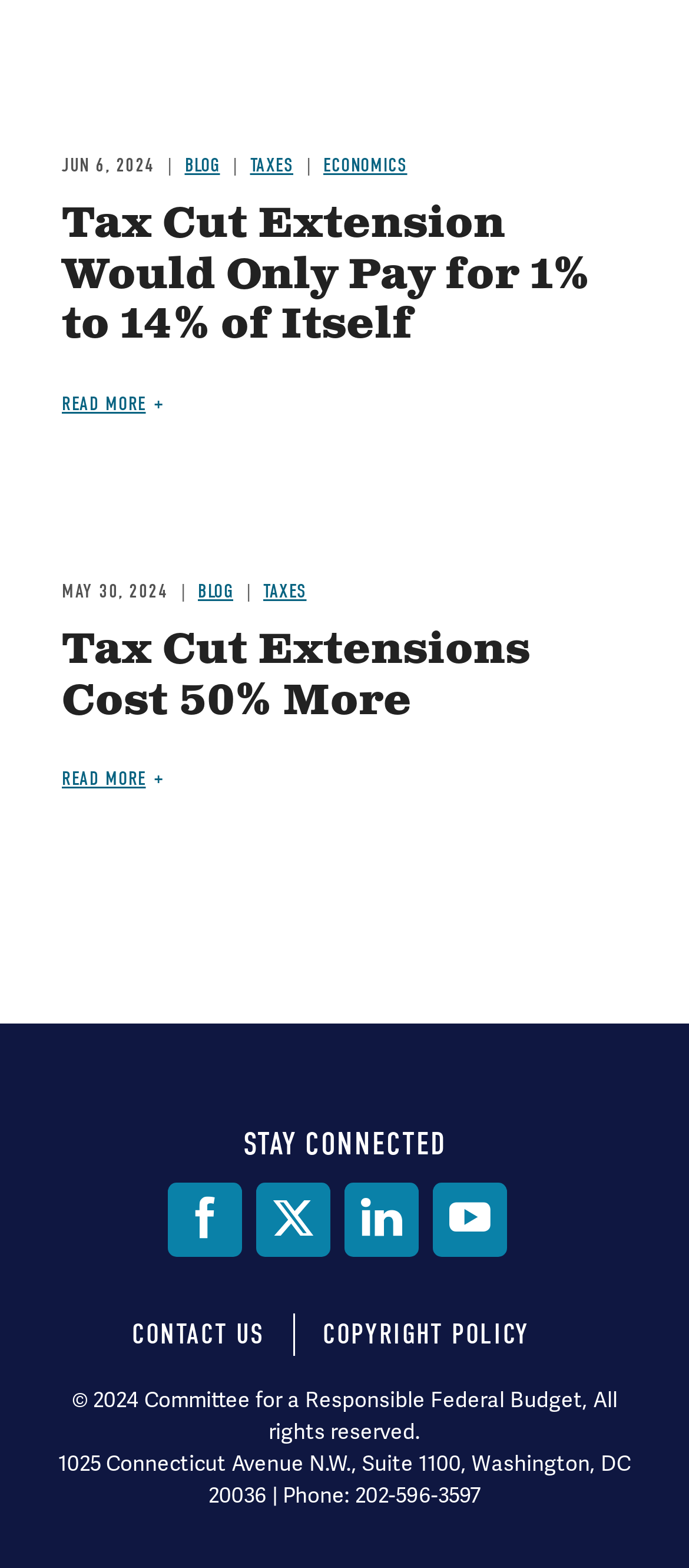How many articles are there on the page?
From the details in the image, provide a complete and detailed answer to the question.

I counted the number of article elements inside the Root Element, and found two articles.